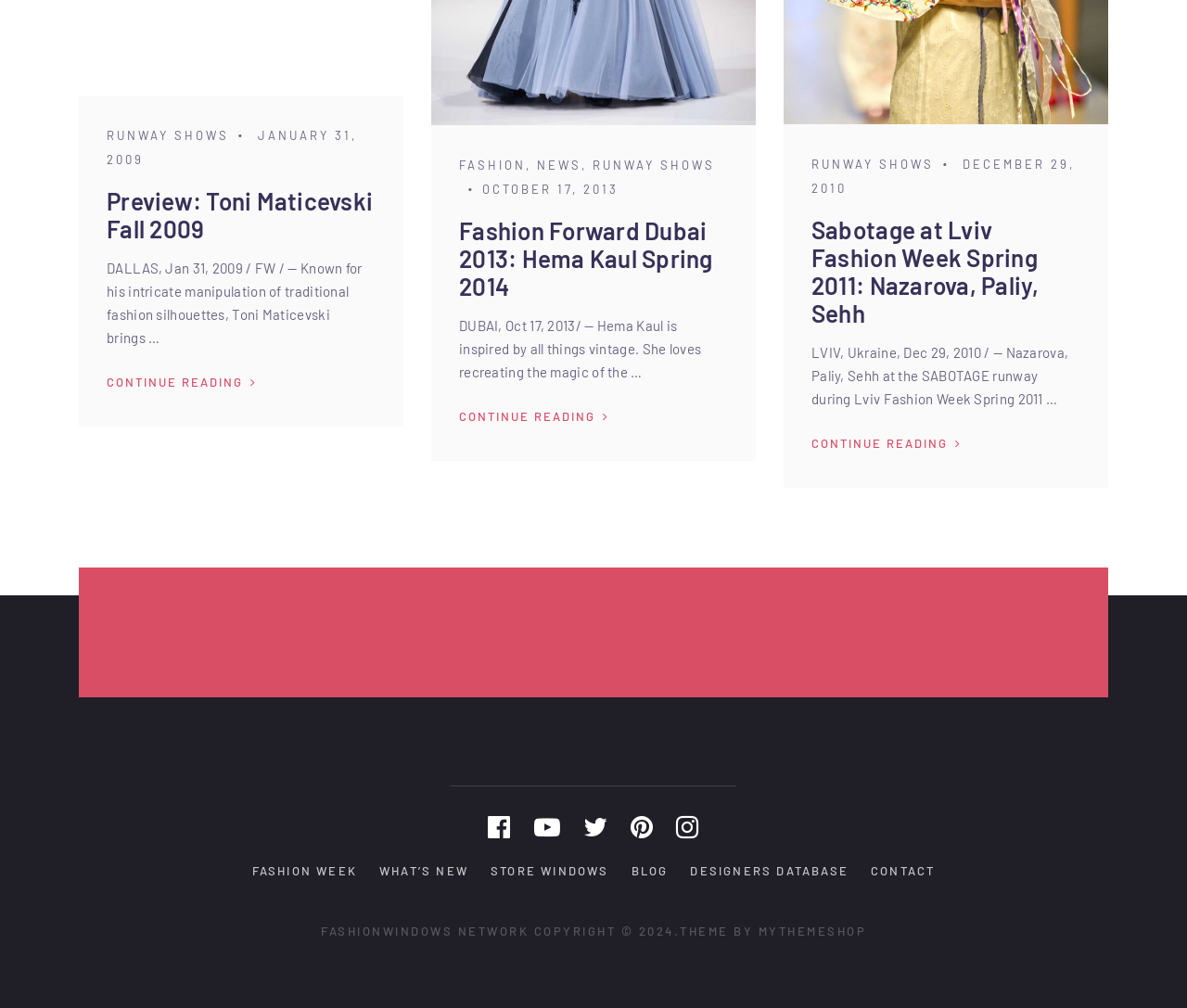Identify the bounding box coordinates for the element you need to click to achieve the following task: "Click on RUNWAY SHOWS". Provide the bounding box coordinates as four float numbers between 0 and 1, in the form [left, top, right, bottom].

[0.09, 0.127, 0.193, 0.142]